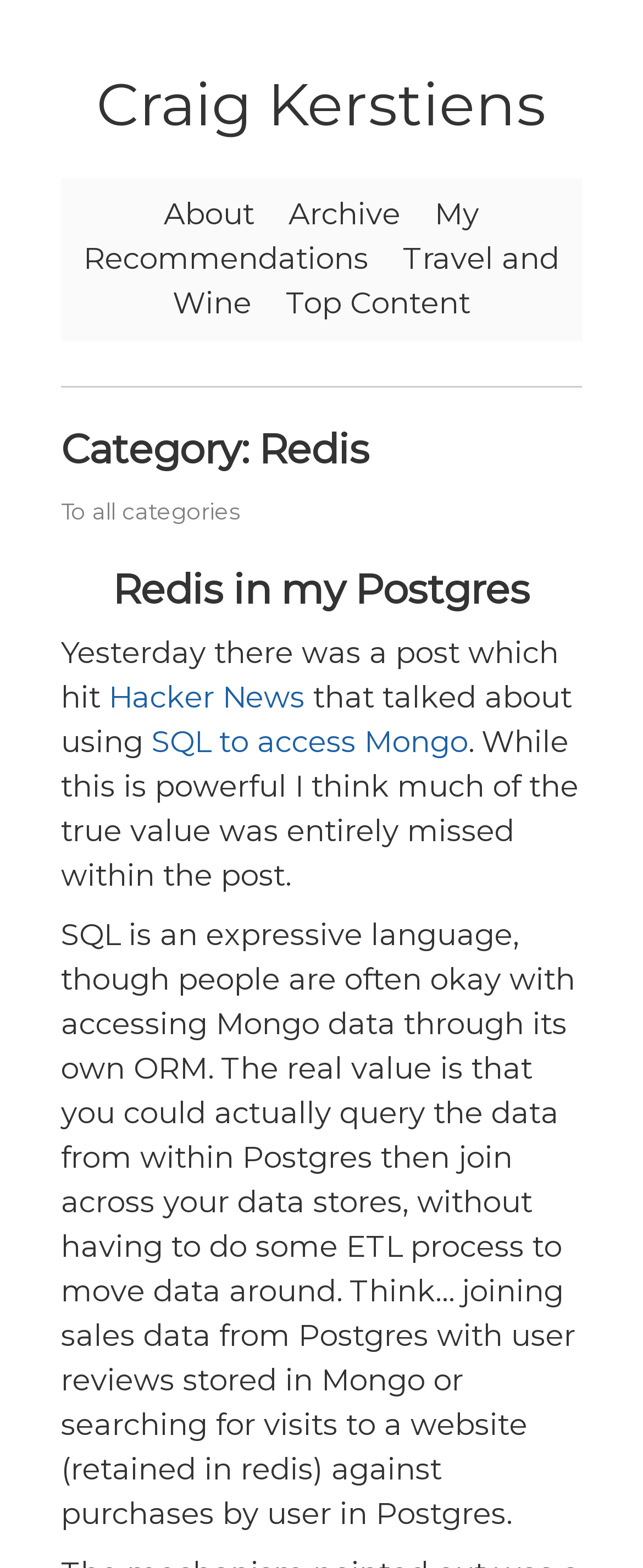Respond with a single word or phrase for the following question: 
How many categories are listed?

1